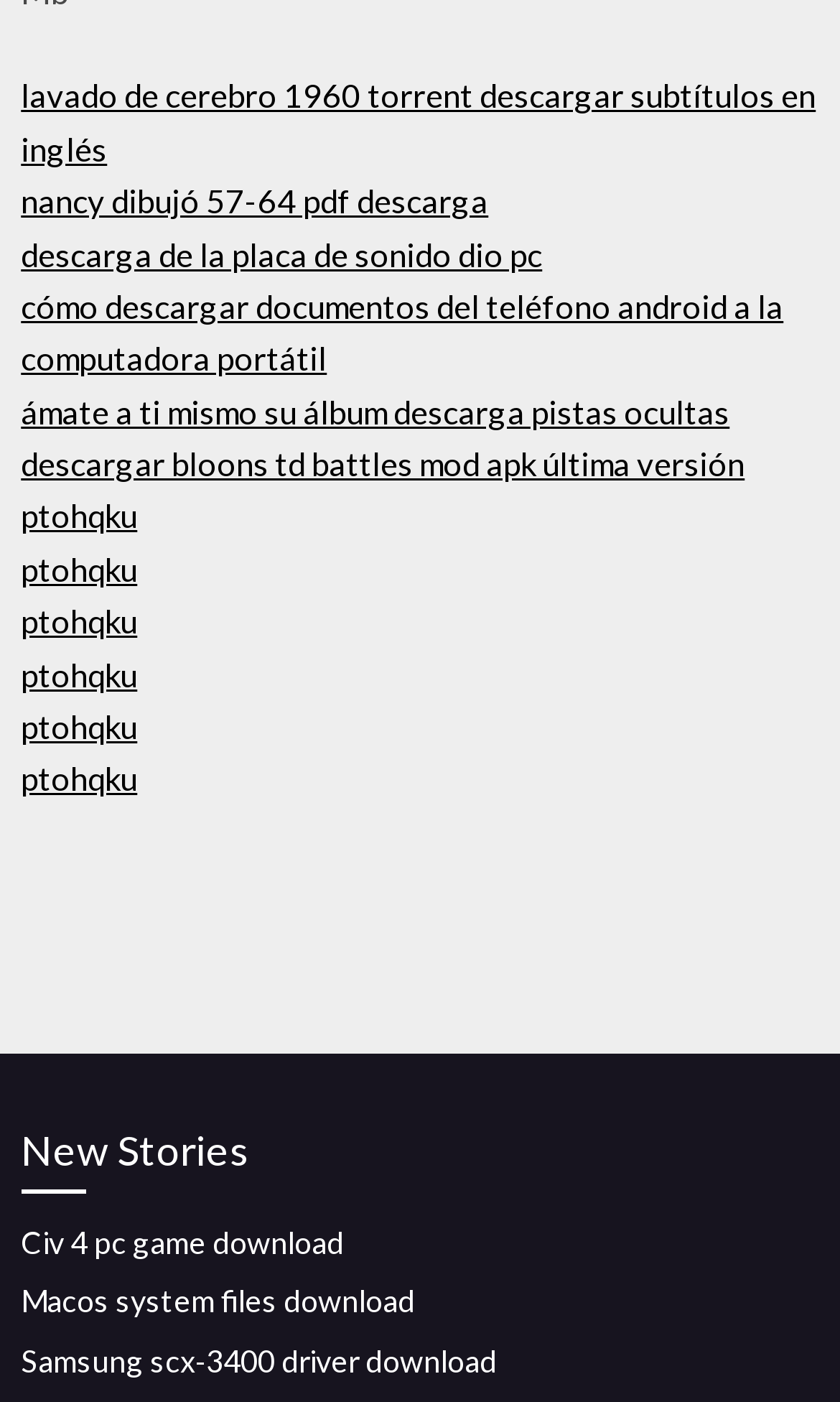Please pinpoint the bounding box coordinates for the region I should click to adhere to this instruction: "Explore New Stories".

[0.025, 0.797, 0.975, 0.851]